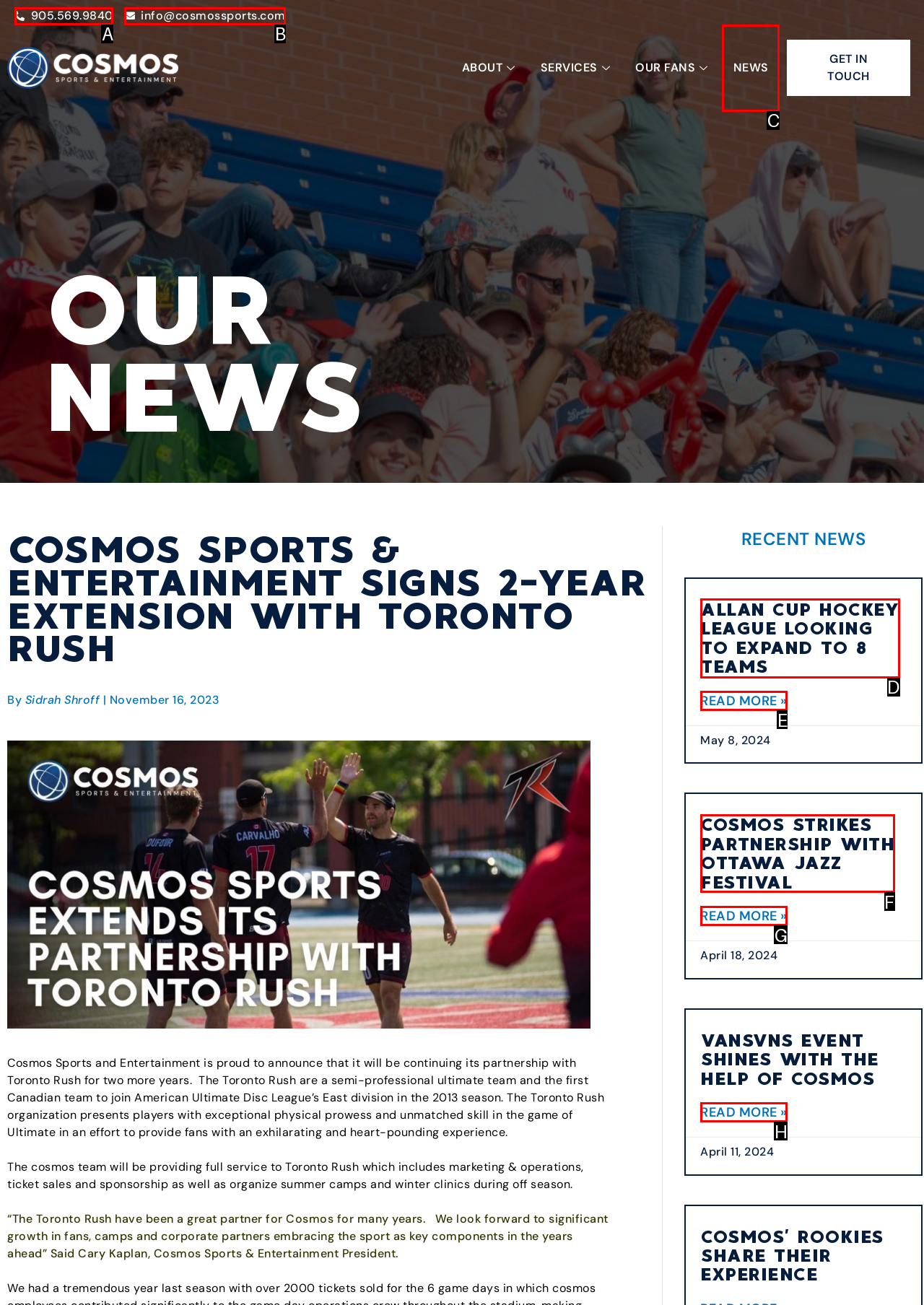Tell me the letter of the correct UI element to click for this instruction: View the news about Cosmos strikes partnership with Ottawa Jazz Festival. Answer with the letter only.

F